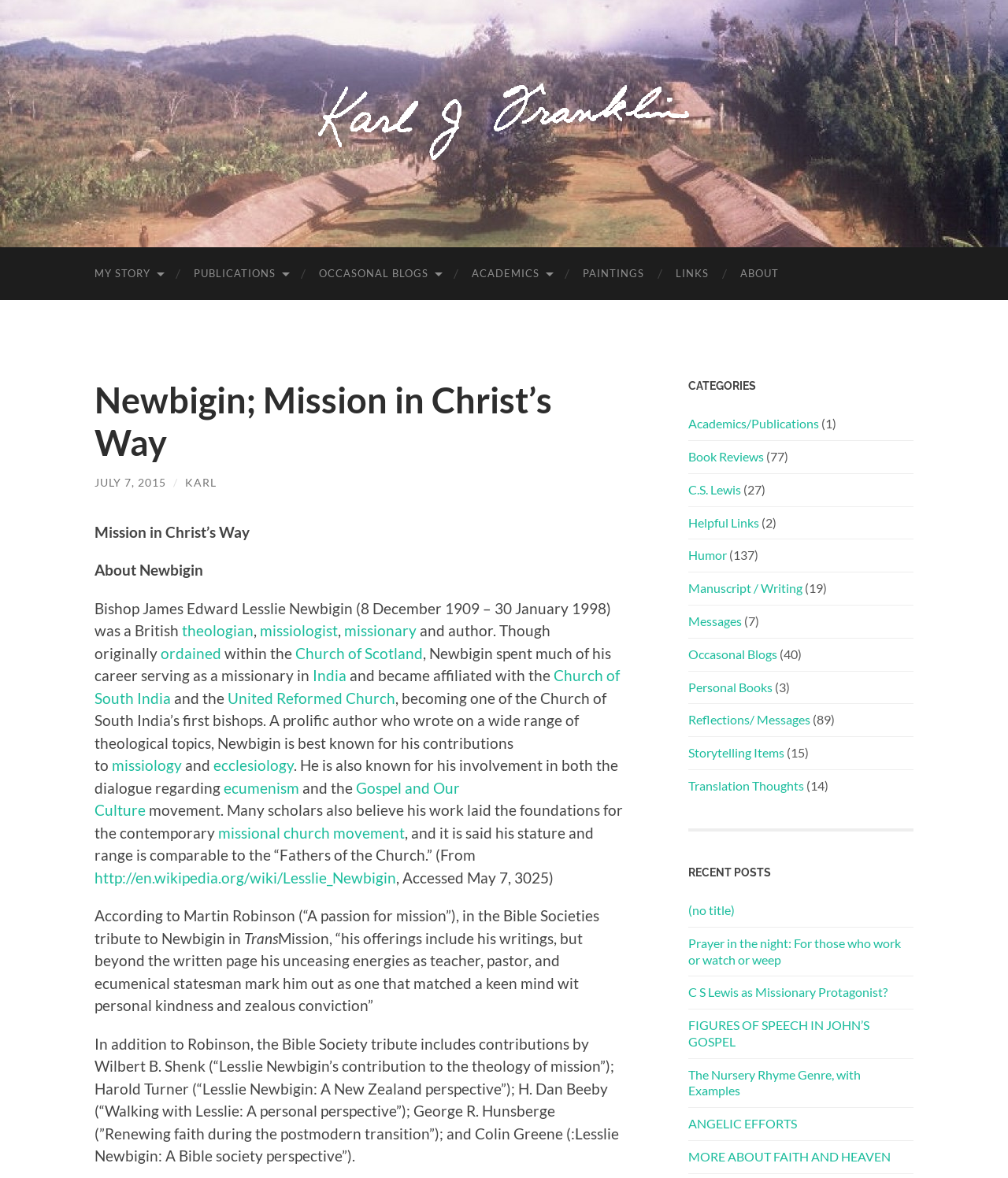Predict the bounding box coordinates of the UI element that matches this description: "Church of South India". The coordinates should be in the format [left, top, right, bottom] with each value between 0 and 1.

[0.094, 0.566, 0.615, 0.6]